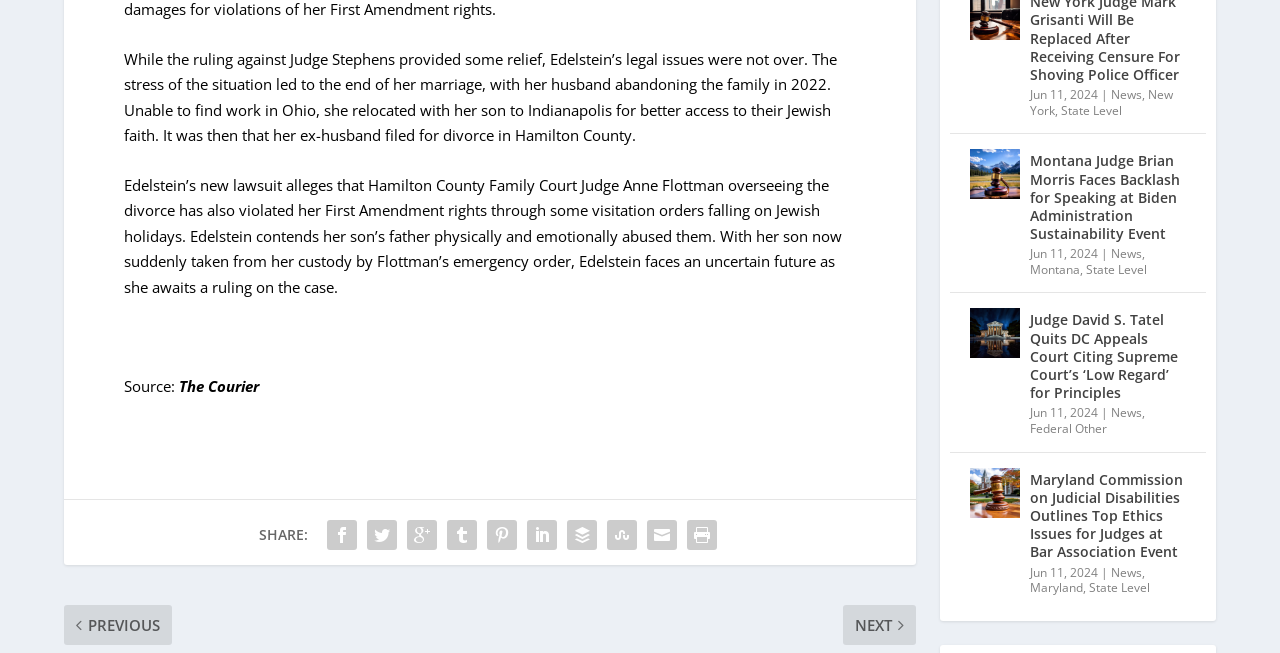Please find the bounding box coordinates of the element that needs to be clicked to perform the following instruction: "Share the article on social media". The bounding box coordinates should be four float numbers between 0 and 1, represented as [left, top, right, bottom].

[0.251, 0.768, 0.282, 0.829]